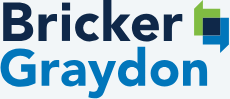Formulate a detailed description of the image content.

The image features the logo of Bricker Graydon LLP, a prominent law firm known for its expertise in various legal services. The logo is designed with a modern aesthetic, displaying the firm’s name, “Bricker” in bold dark blue lettering, layered over the lighter blue of “Graydon.” Accompanying the text is an abstract graphic that includes green and blue shapes, symbolizing growth and stability. This branding effectively conveys the firm's commitment to professionalism and innovation in the legal field, reinforcing its identity as a trusted advisor for clients.